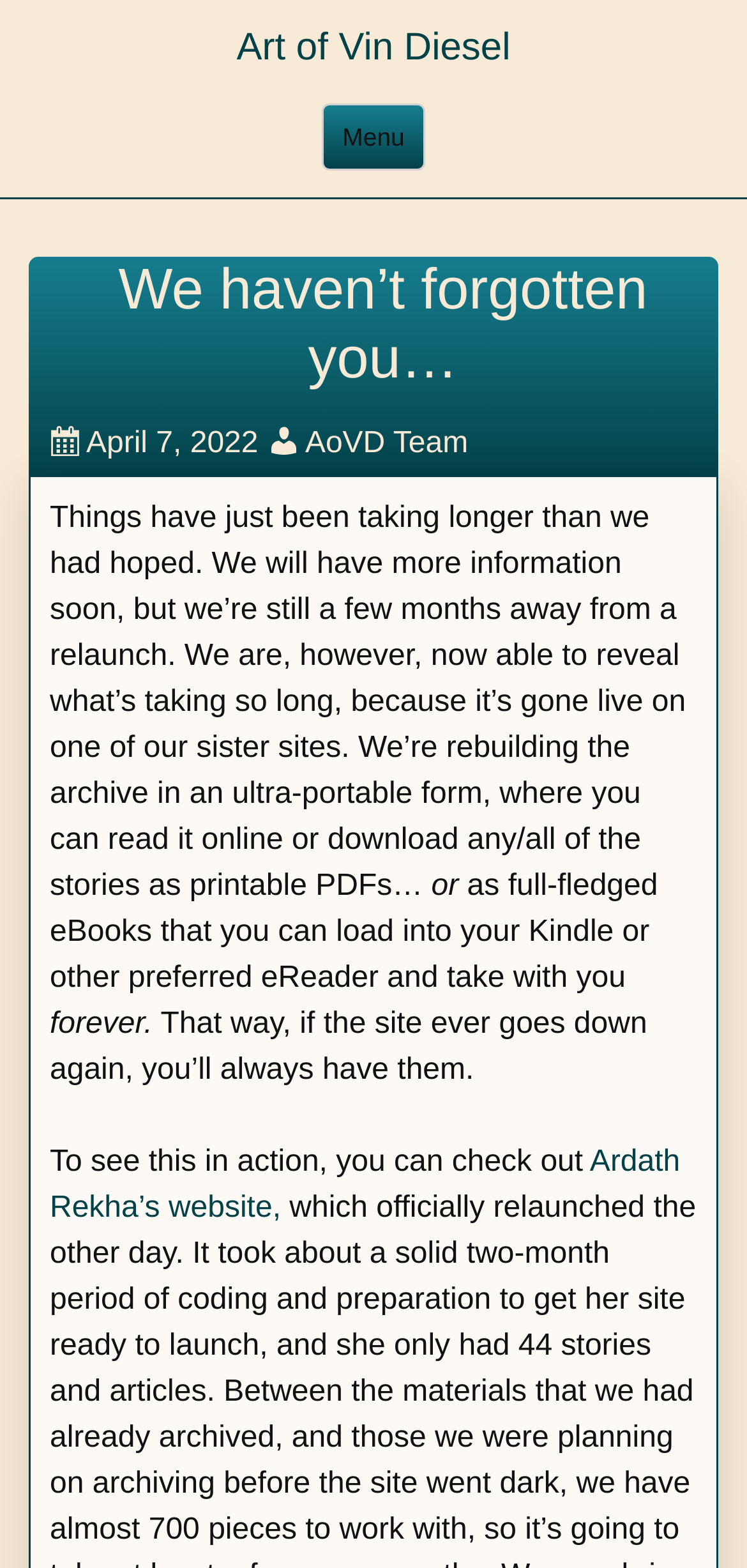Give a one-word or short phrase answer to the question: 
What is the purpose of rebuilding the archive?

To make it ultra-portable